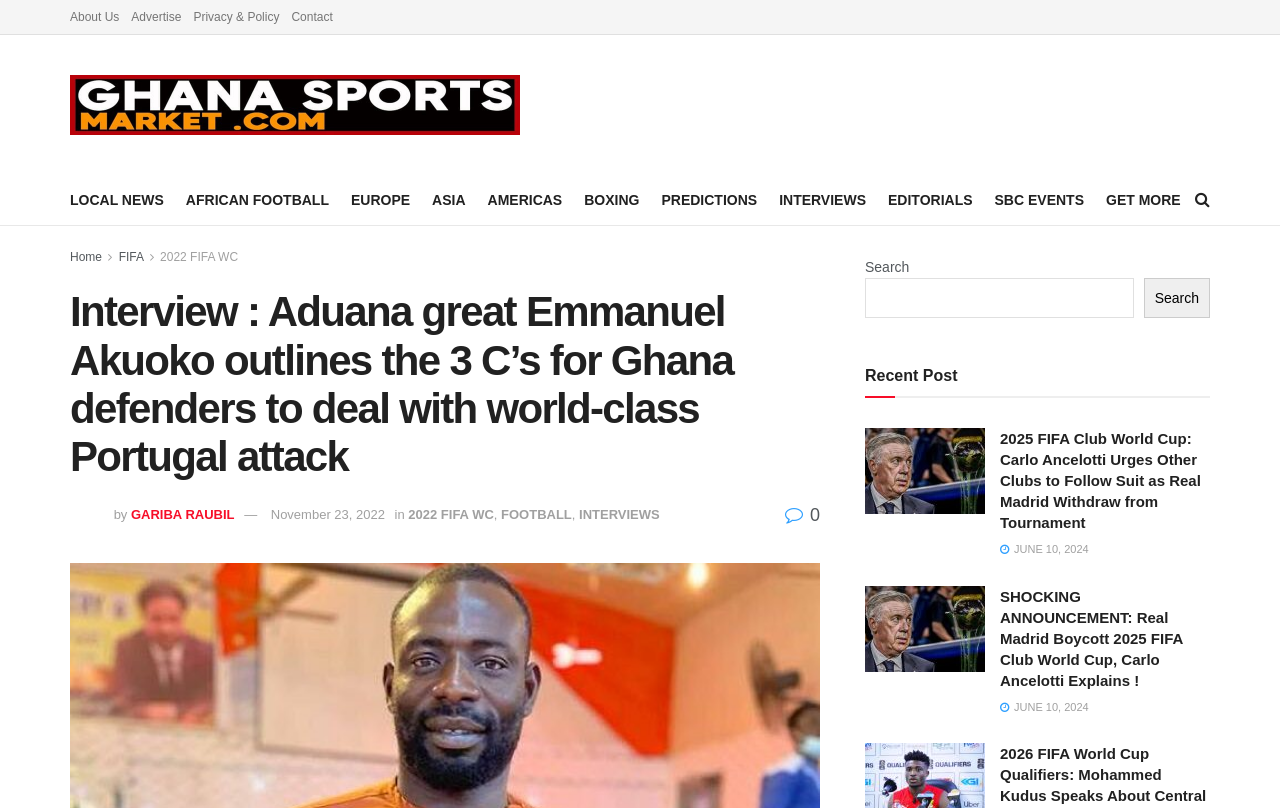What is the date of the article with the heading 'SHOCKING ANNOUNCEMENT: Real Madrid Boycott 2025 FIFA Club World Cup, Carlo Ancelotti Explains!'? Please answer the question using a single word or phrase based on the image.

JUNE 10, 2024